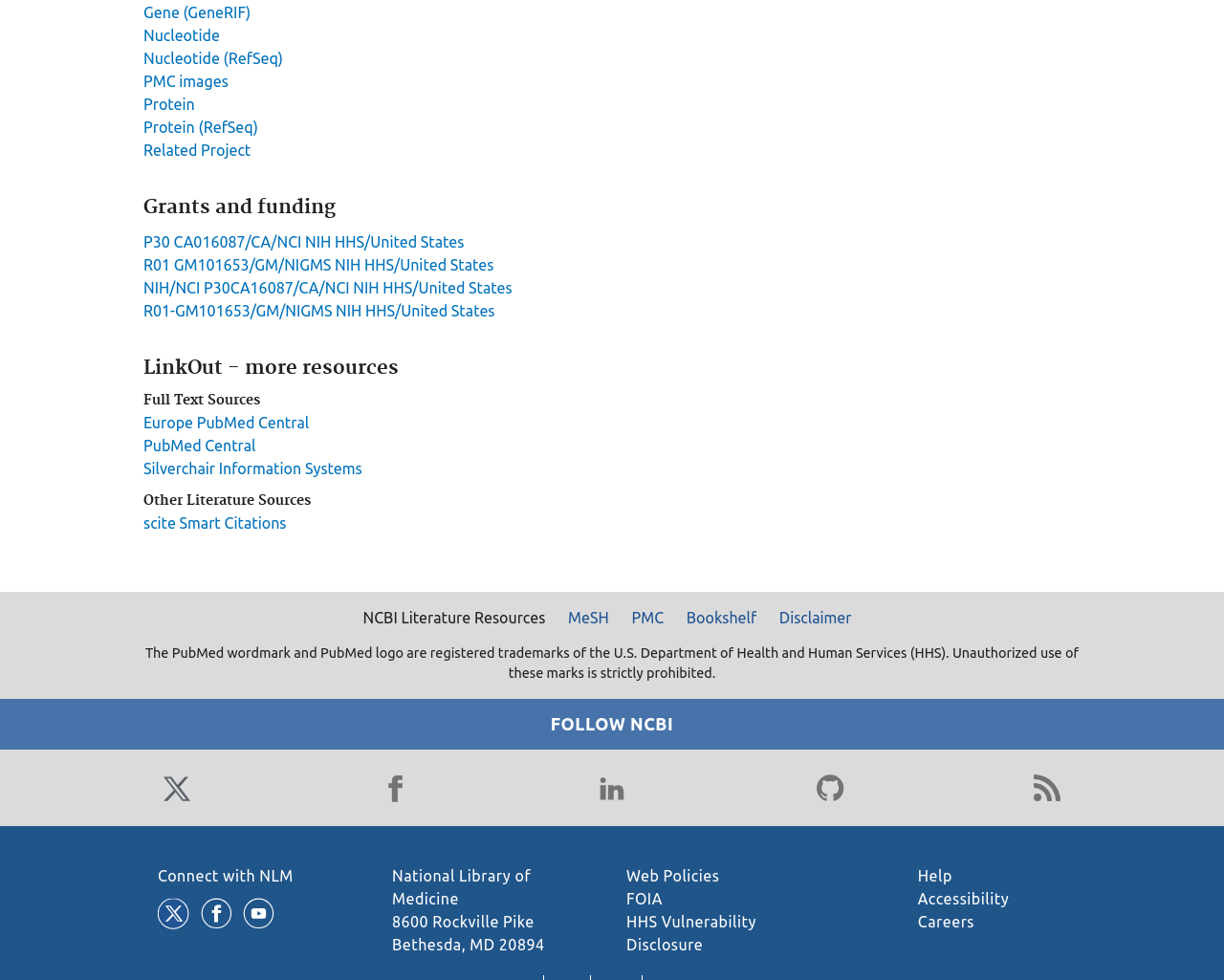Locate the bounding box of the user interface element based on this description: "Related Project".

[0.117, 0.145, 0.205, 0.162]